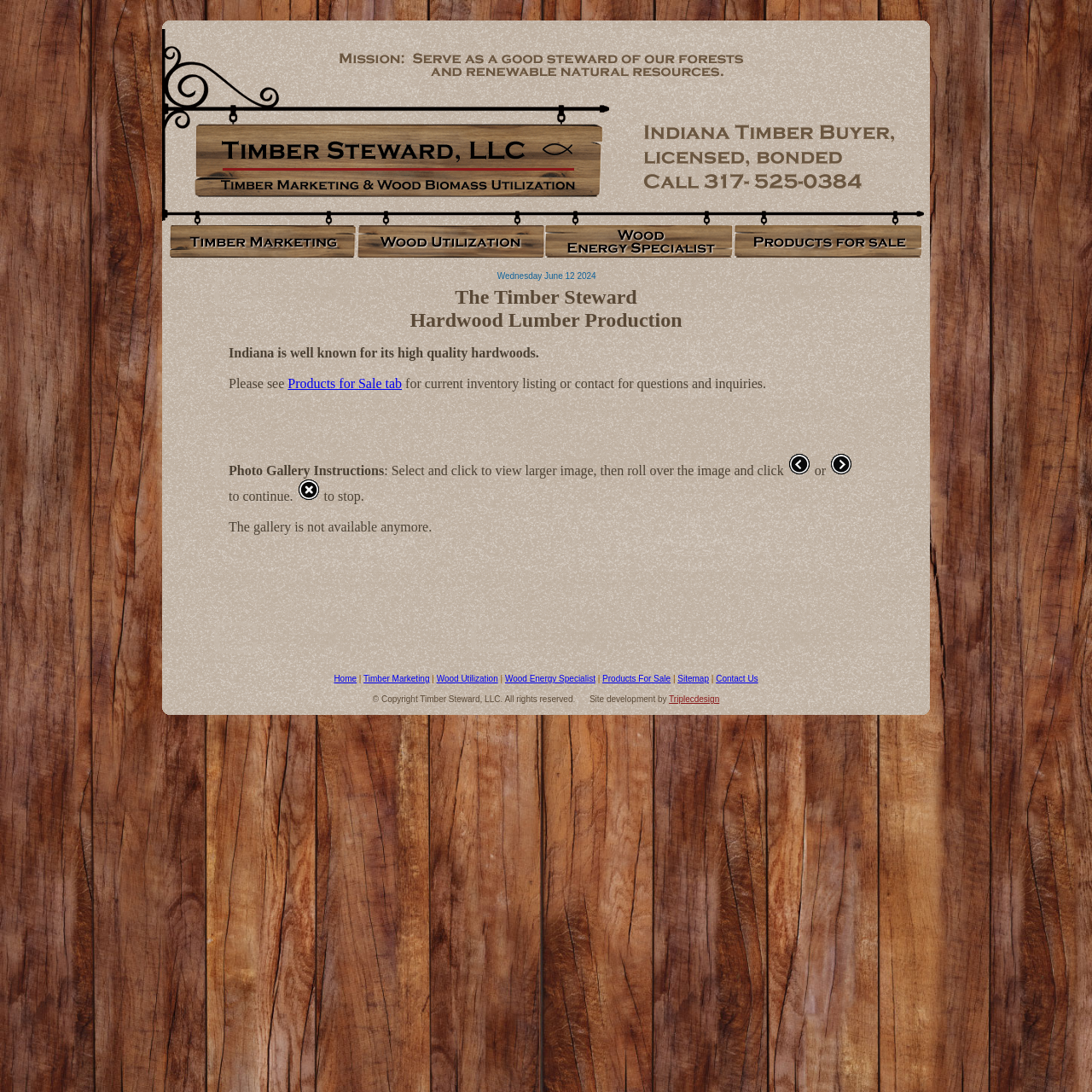Extract the primary header of the webpage and generate its text.

The Timber Steward